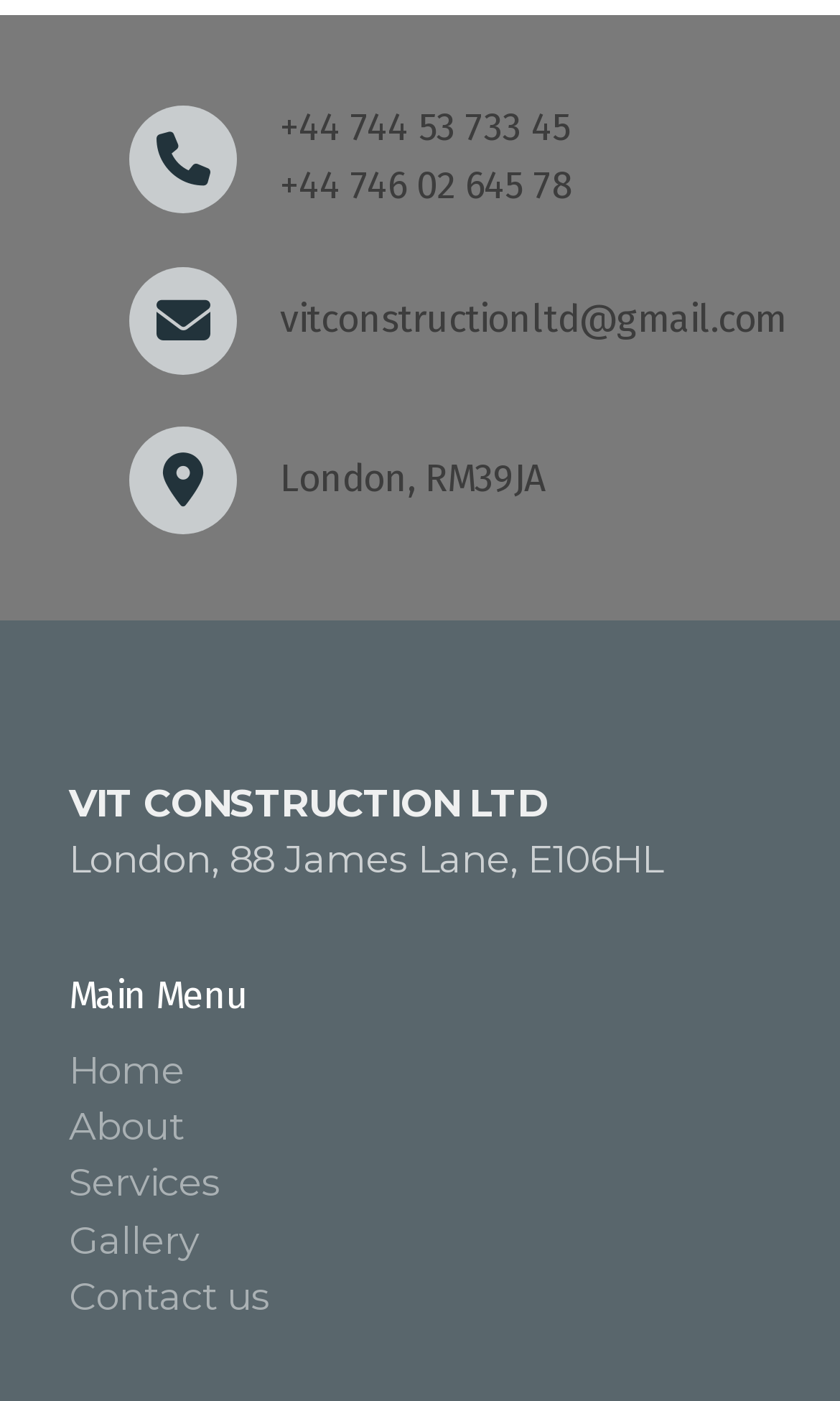What is the company's location?
Based on the visual information, provide a detailed and comprehensive answer.

The company's location can be found at the top of the webpage, which is London, RM39JA. This is indicated by the StaticText element with the OCR text 'London, RM39JA' and bounding box coordinates [0.333, 0.326, 0.649, 0.358].